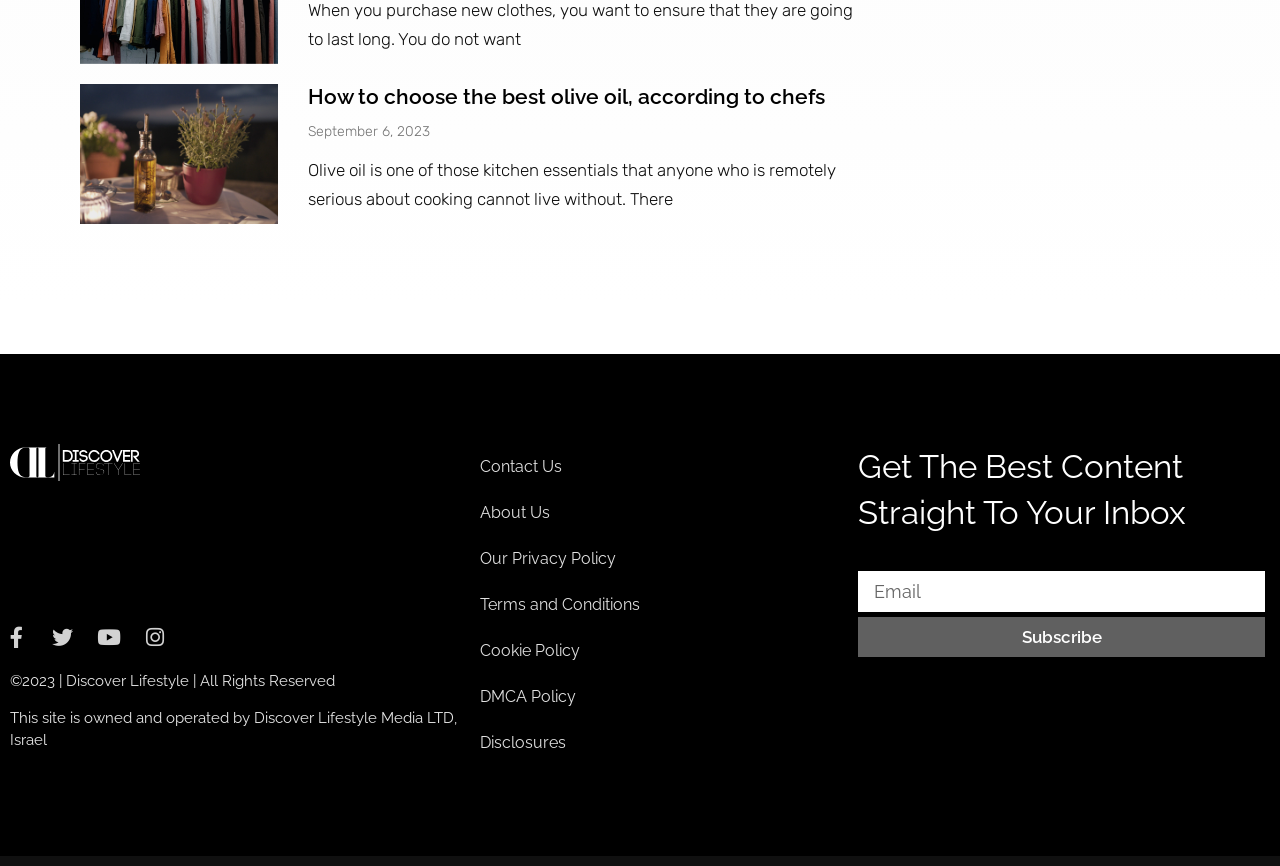Show the bounding box coordinates of the region that should be clicked to follow the instruction: "Click the link to read the article about choosing the best olive oil."

[0.24, 0.097, 0.644, 0.125]